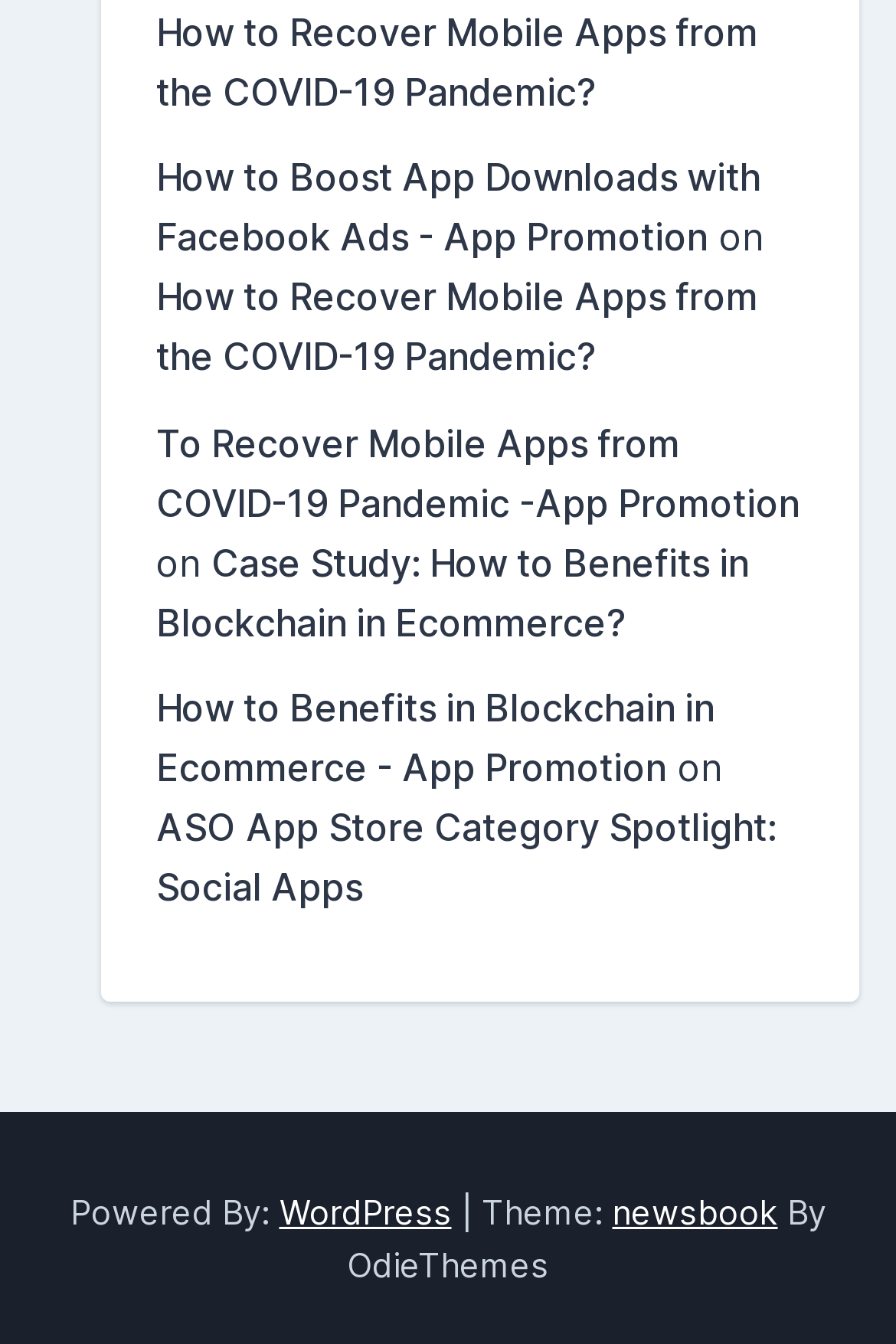Pinpoint the bounding box coordinates of the element to be clicked to execute the instruction: "View the case study on ASO App Store Category Spotlight".

[0.174, 0.599, 0.677, 0.867]